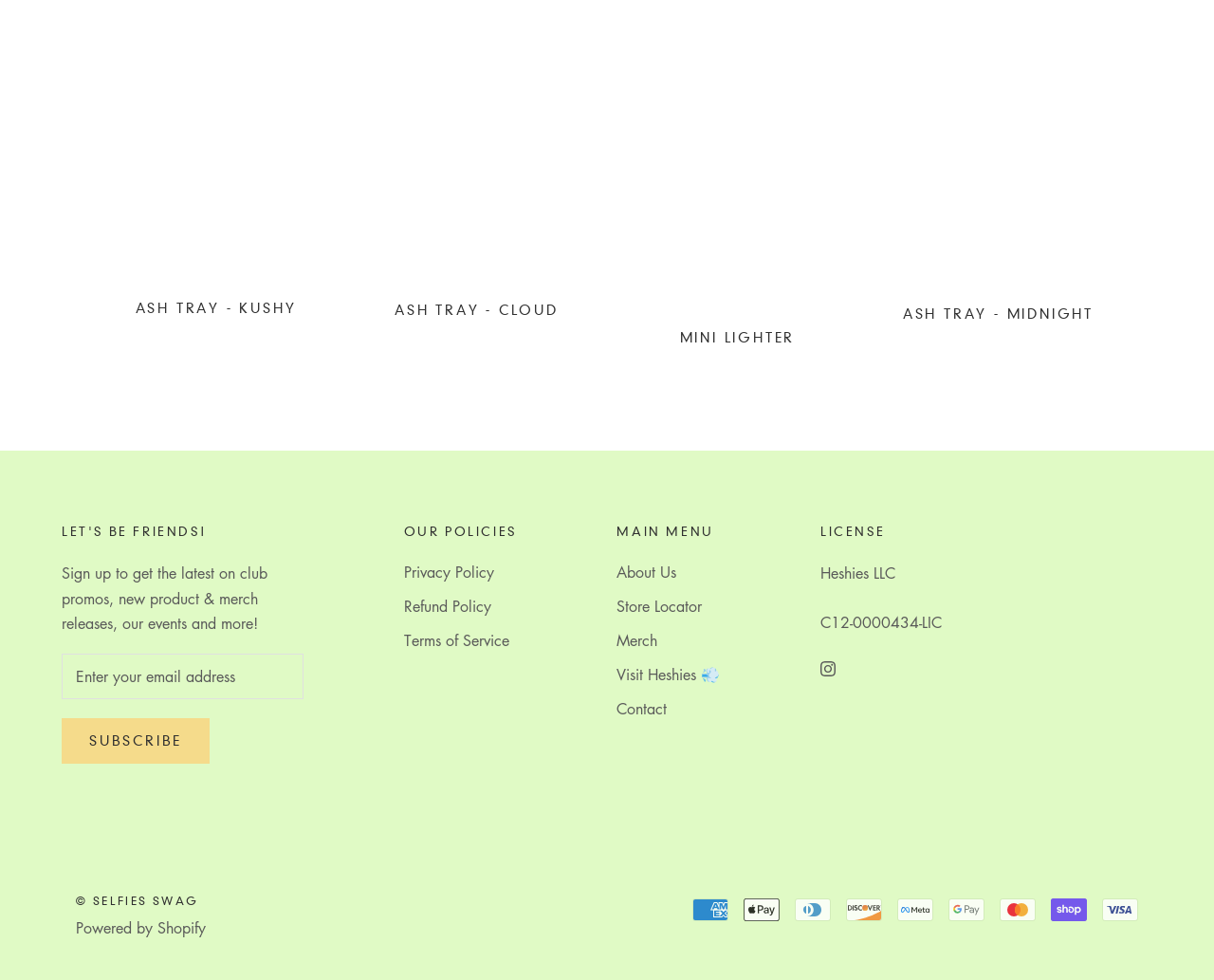Identify the bounding box coordinates necessary to click and complete the given instruction: "View the blog".

None